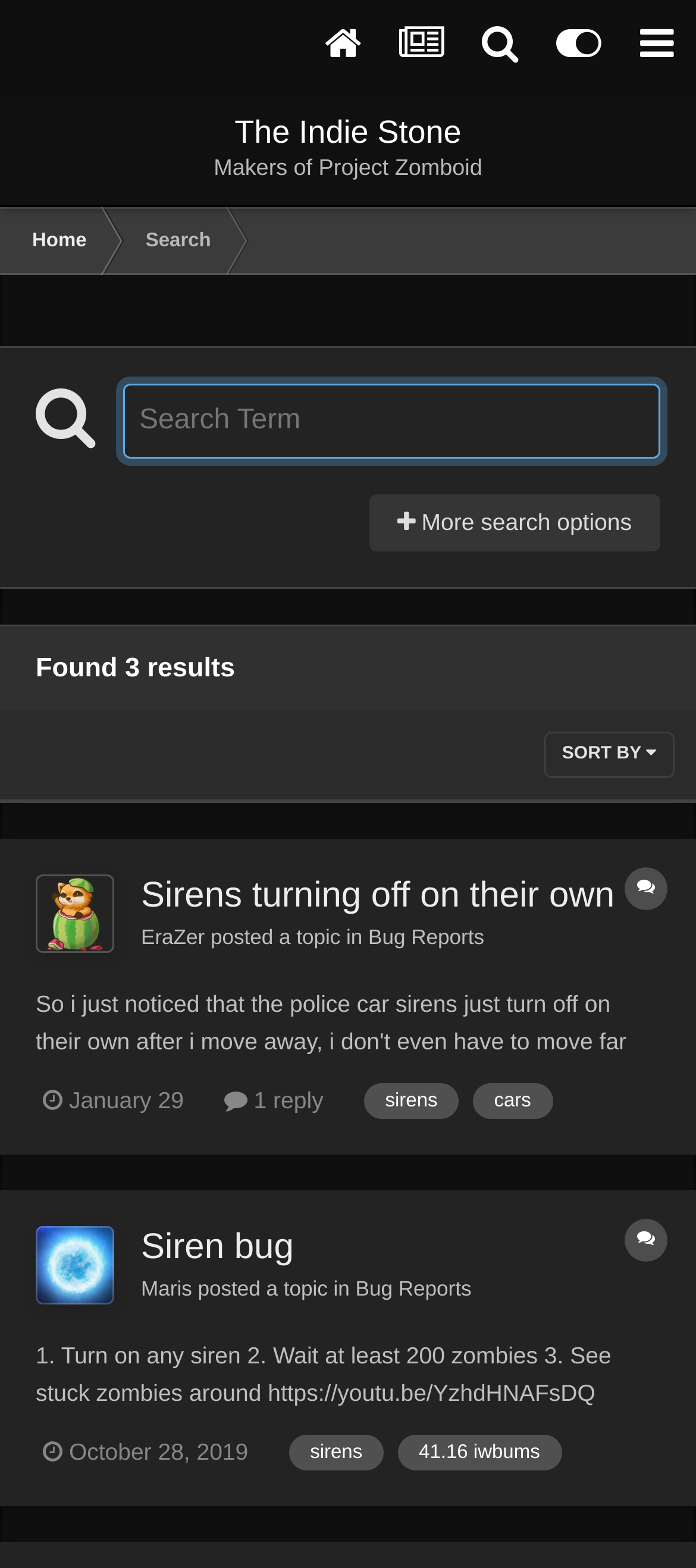Find and provide the bounding box coordinates for the UI element described here: "aria-label="YouTube"". The coordinates should be given as four float numbers between 0 and 1: [left, top, right, bottom].

None